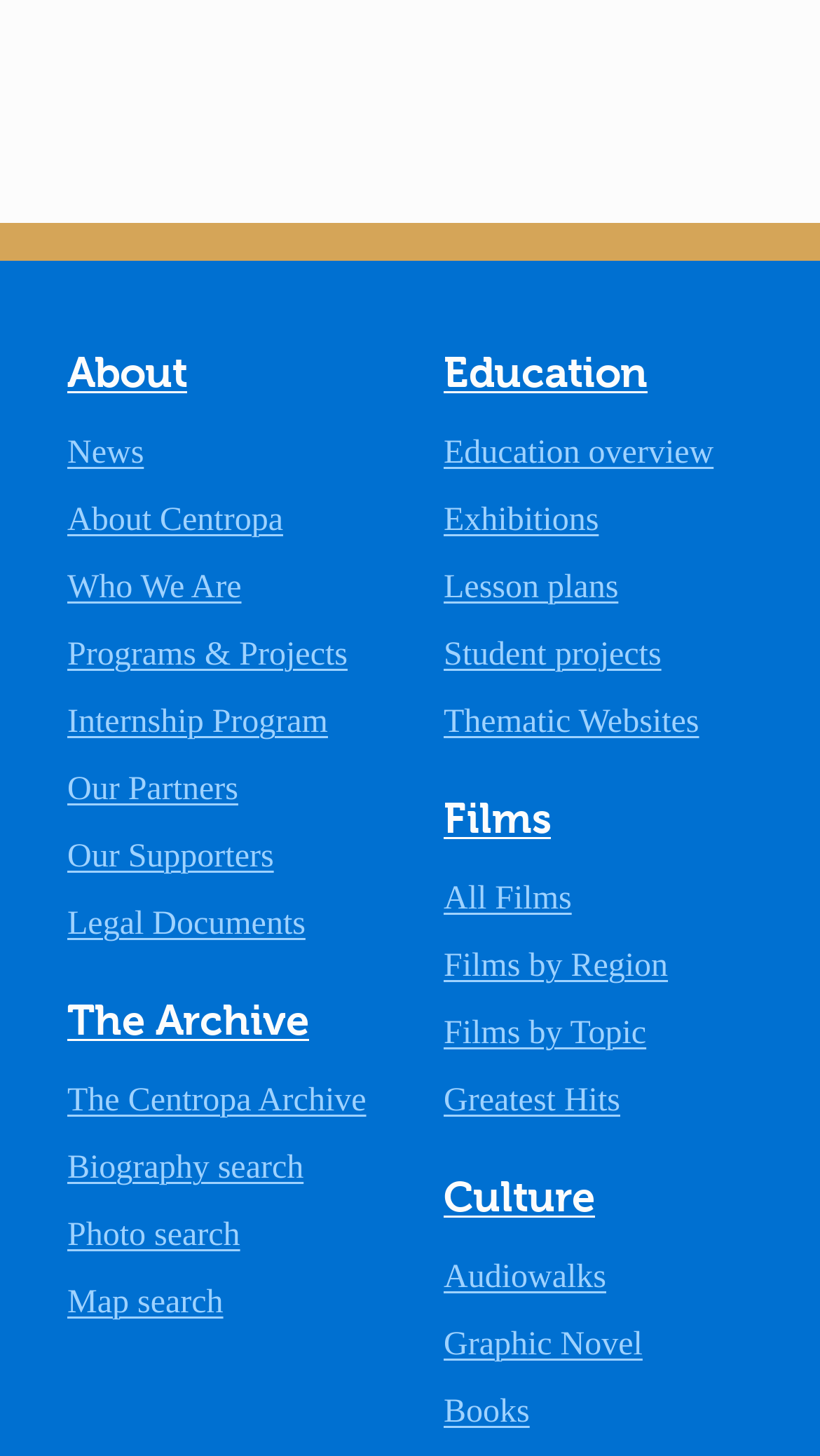Provide a one-word or short-phrase response to the question:
What is the language of the first link?

English